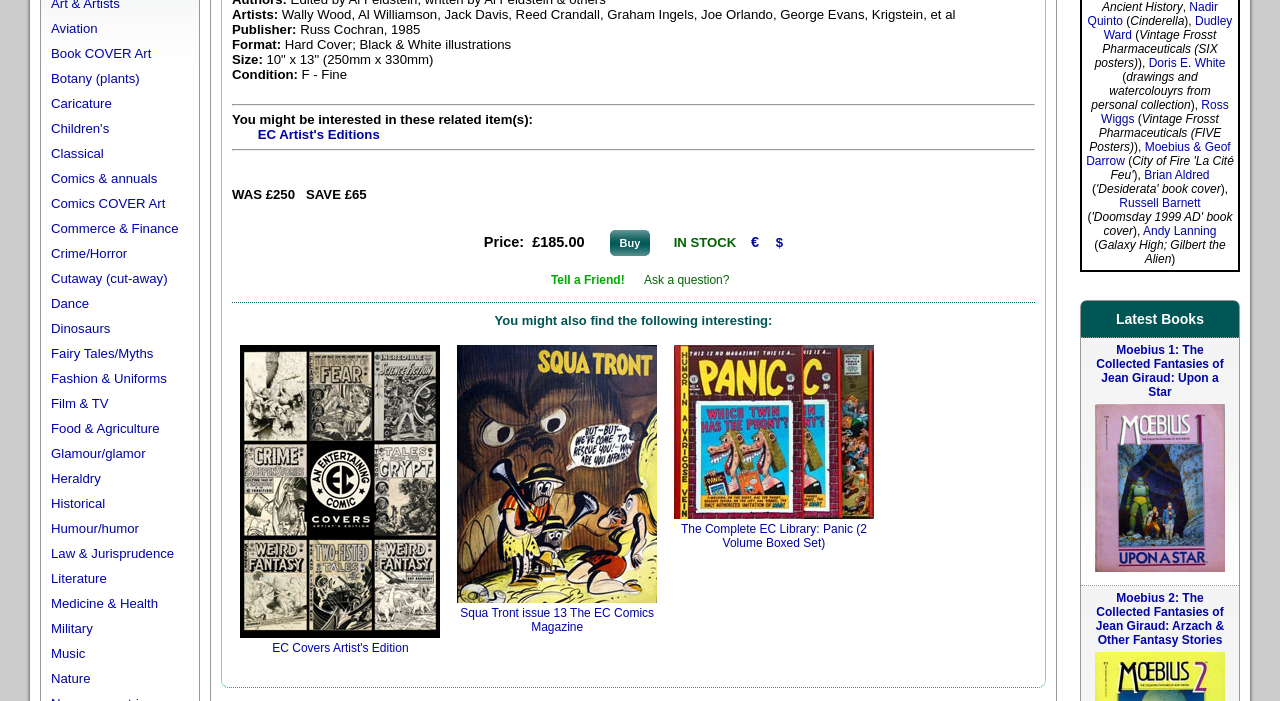Locate the bounding box coordinates of the clickable element to fulfill the following instruction: "Ask a question about the item". Provide the coordinates as four float numbers between 0 and 1 in the format [left, top, right, bottom].

[0.503, 0.39, 0.57, 0.41]